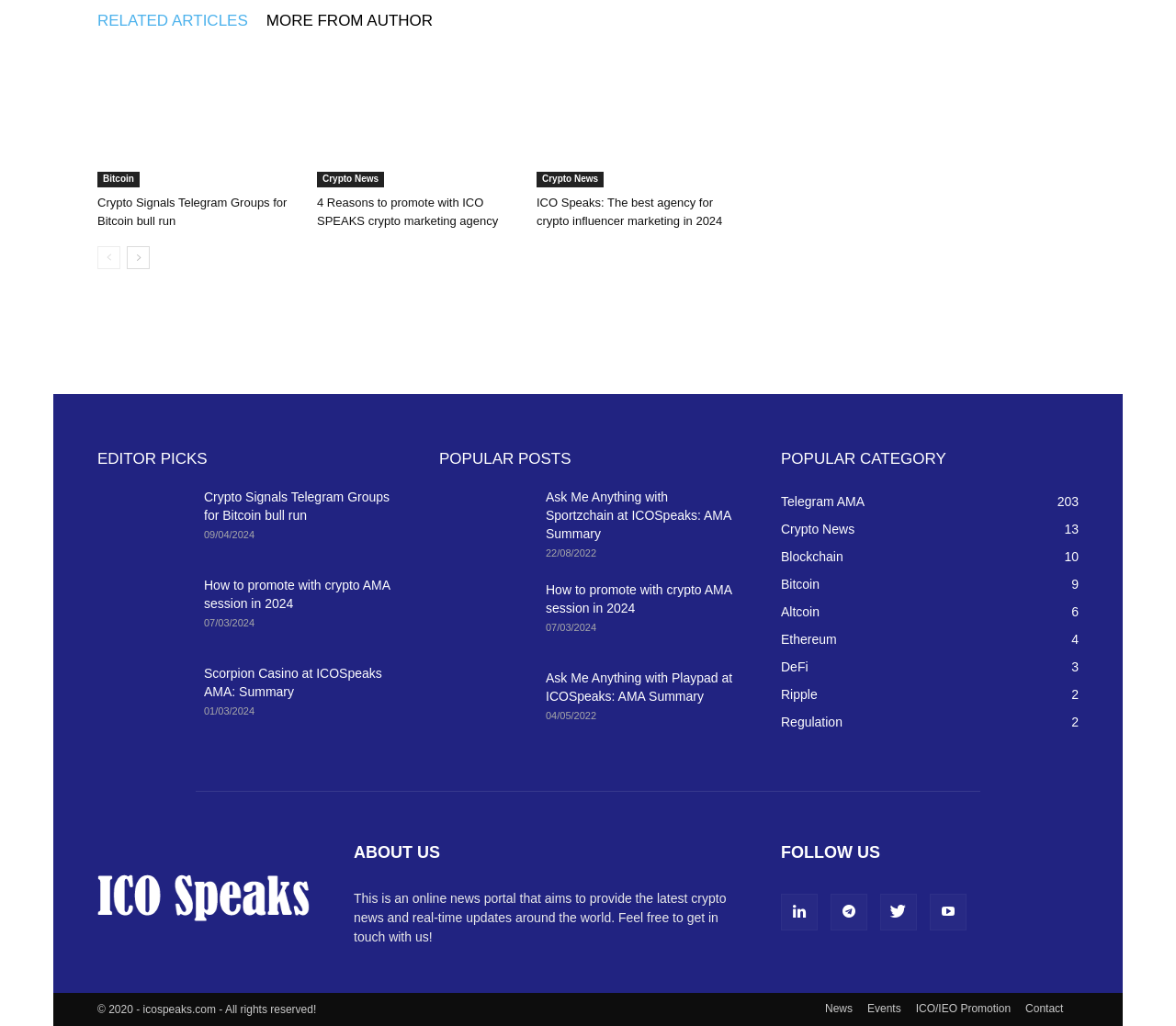Give a concise answer using one word or a phrase to the following question:
How many social media platforms are mentioned in the 'FOLLOW US' section?

3